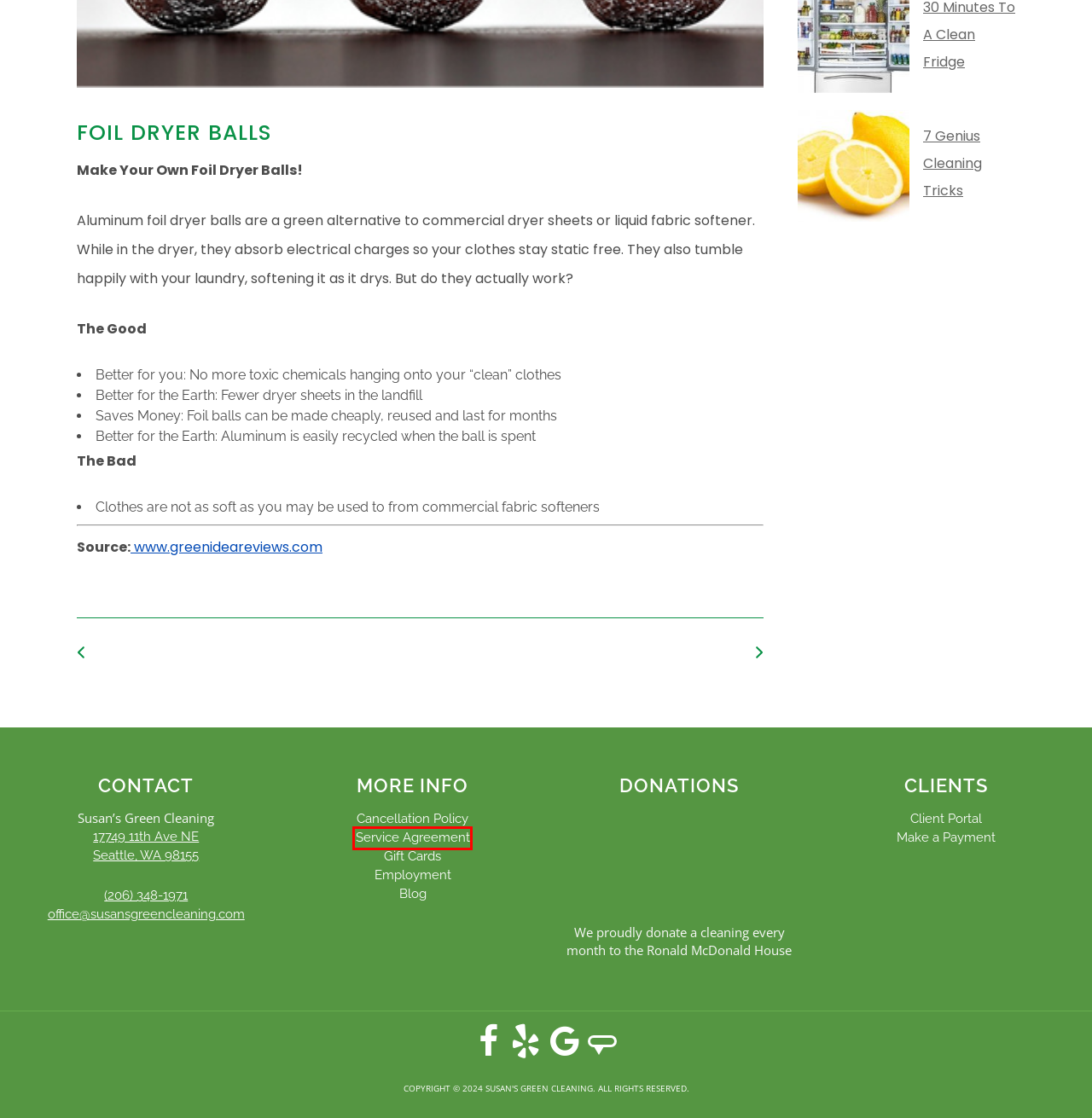Analyze the screenshot of a webpage that features a red rectangle bounding box. Pick the webpage description that best matches the new webpage you would see after clicking on the element within the red bounding box. Here are the candidates:
A. 30 Minutes a Day Is All You Need - Seattle Maid Services | Seattle All Natural Cleaning Service
B. 7 Genius Cleaning Tricks - Seattle Maid Services | Seattle All Natural Cleaning Service
C. Create A Payment Profile - Seattle Maid Services | Seattle All Natural Cleaning Service
D. ALBA88: Situs Slot Gacor Maxwin Gampang JP Min Depo 10k
E. Blog - Seattle Maid Services | Seattle All Natural Cleaning Service
F. Employment - Seattle Maid Services | Seattle All Natural Cleaning Service
G. Service Agreement - Seattle Maid Services | Seattle All Natural Cleaning Service
H. Ronald McDonald House Charities | RMHC

G